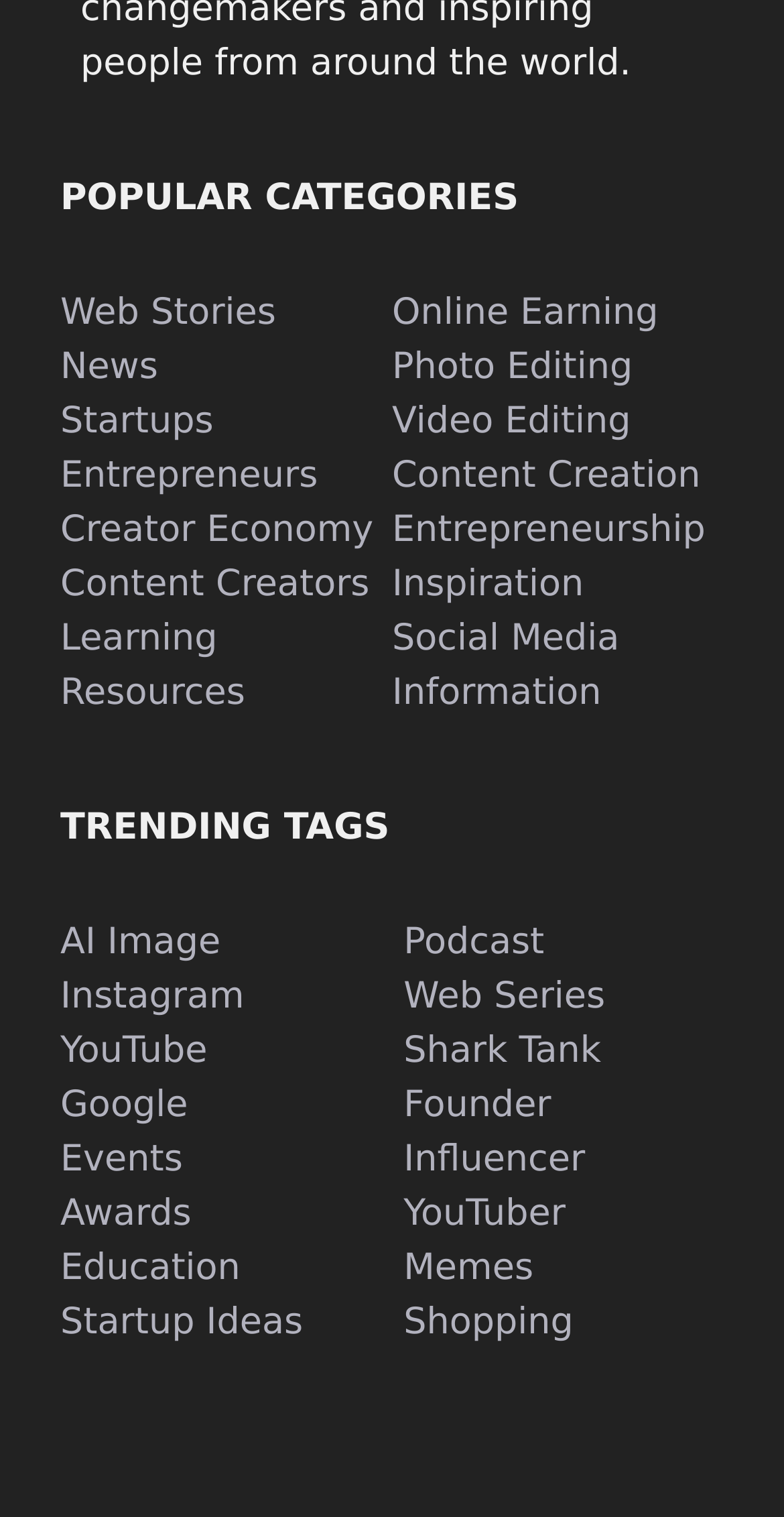What is the last link in the trending tags section?
Look at the image and construct a detailed response to the question.

The trending tags section contains several links, and the last one is 'Shopping', which is located at the bottom of the section.